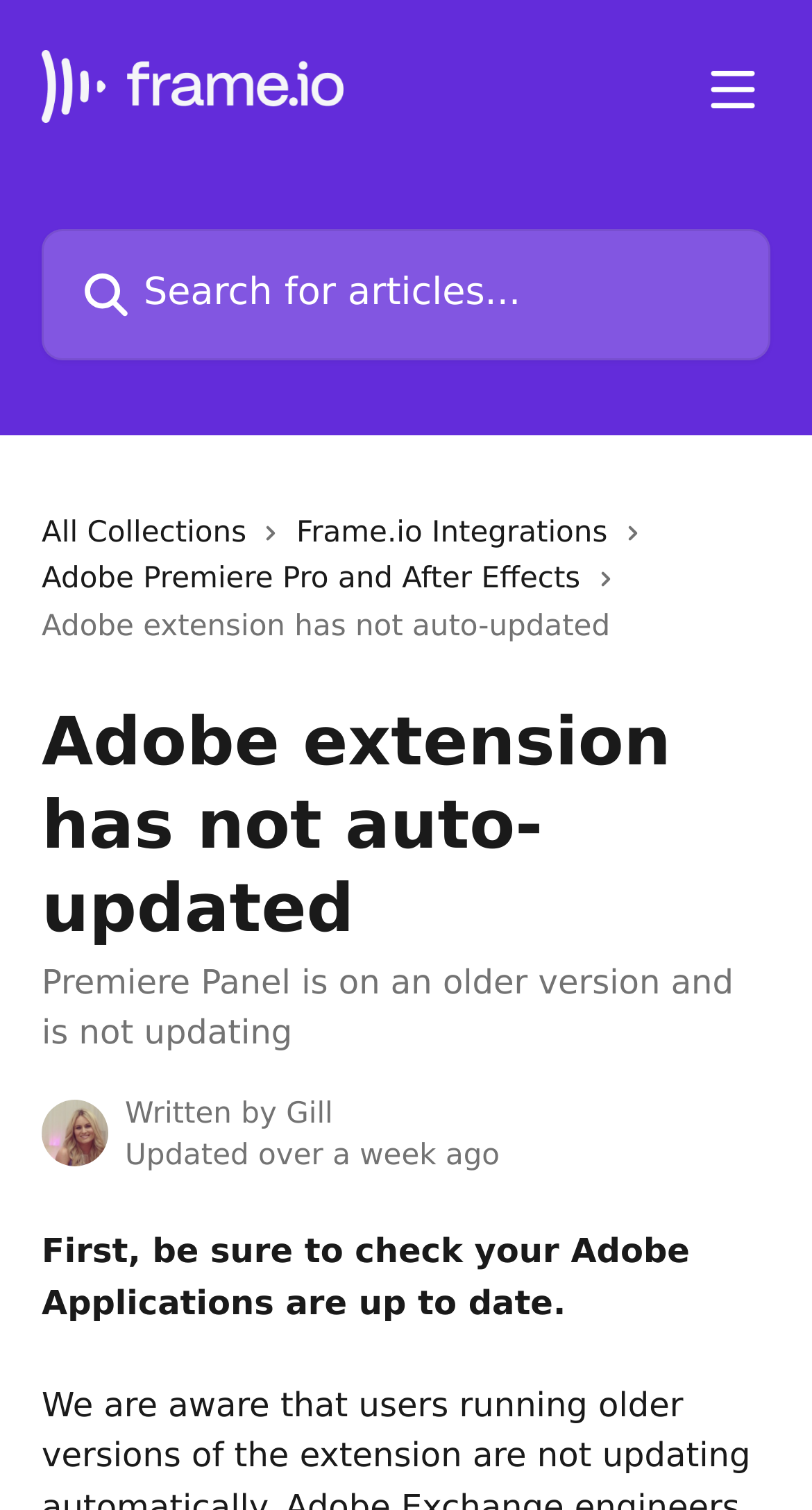Find the bounding box of the web element that fits this description: "alt="Frame.io Customer Support"".

[0.051, 0.033, 0.423, 0.081]